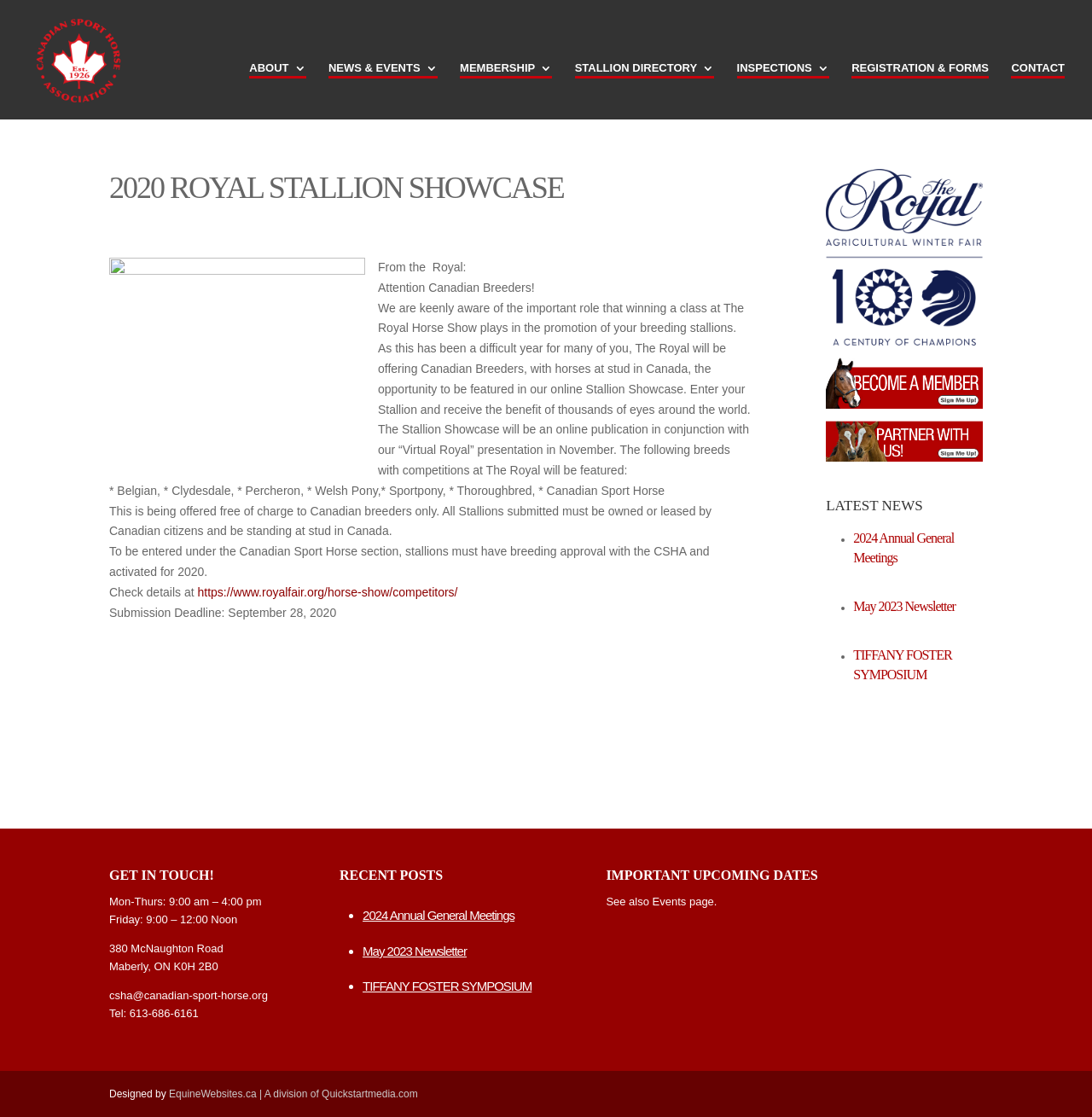Please identify the bounding box coordinates of the element's region that should be clicked to execute the following instruction: "Get in touch with the Canadian Sport Horse Association". The bounding box coordinates must be four float numbers between 0 and 1, i.e., [left, top, right, bottom].

[0.1, 0.776, 0.245, 0.799]